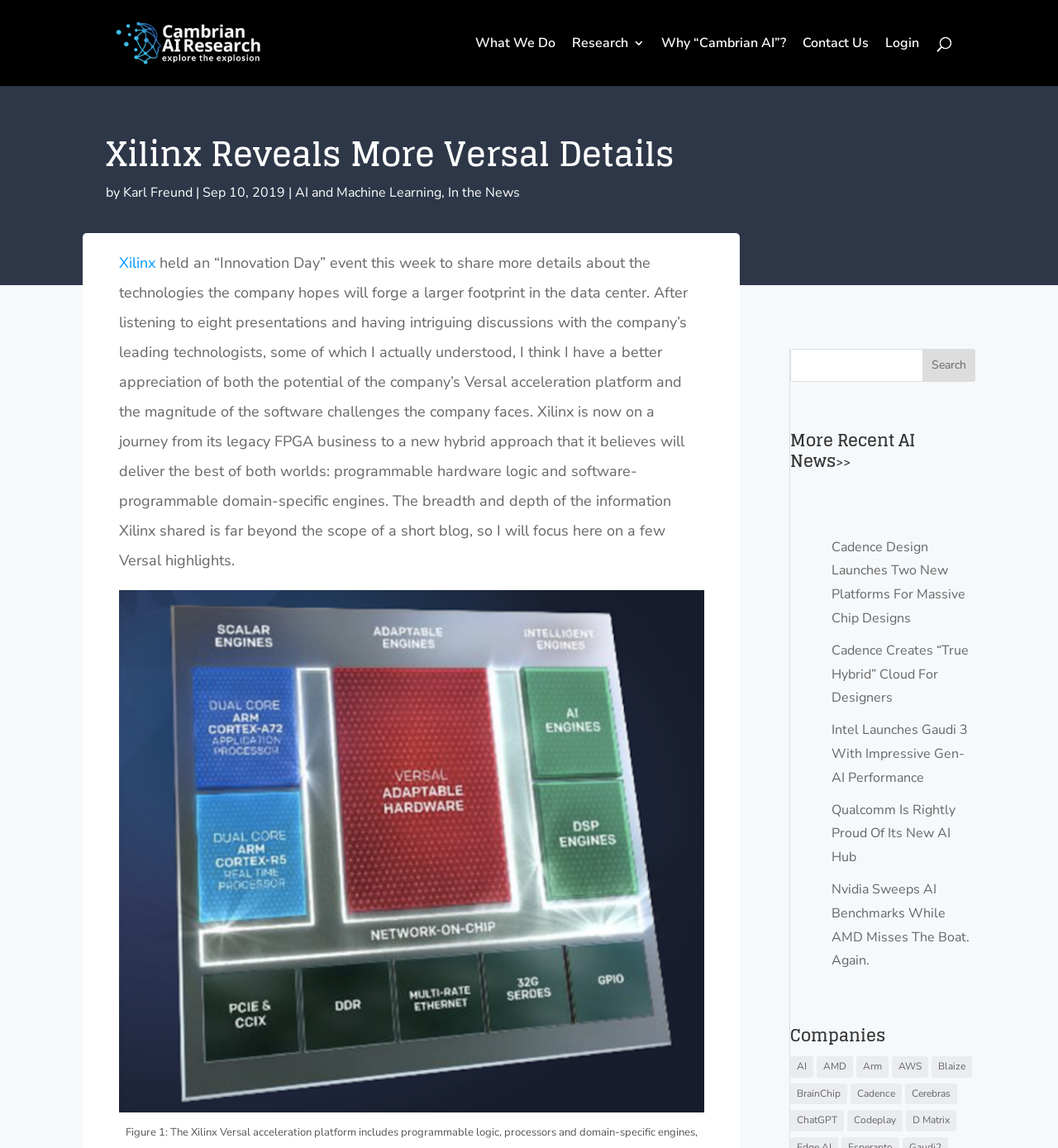Pinpoint the bounding box coordinates of the clickable element to carry out the following instruction: "Read more about Xilinx."

[0.112, 0.22, 0.146, 0.237]